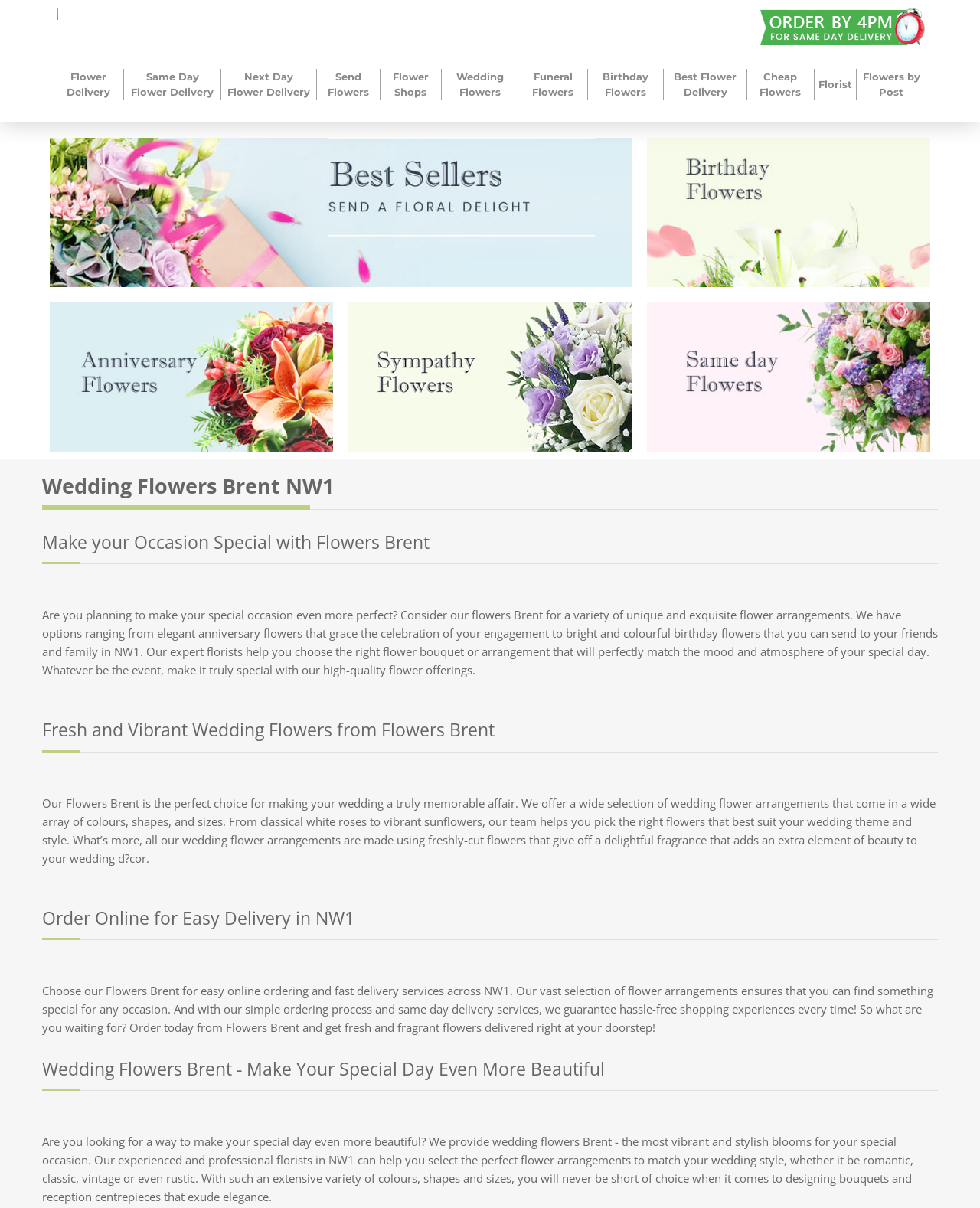Can you specify the bounding box coordinates for the region that should be clicked to fulfill this instruction: "Learn about 'Fresh and Vibrant Wedding Flowers from Flowers Brent'".

[0.043, 0.597, 0.957, 0.623]